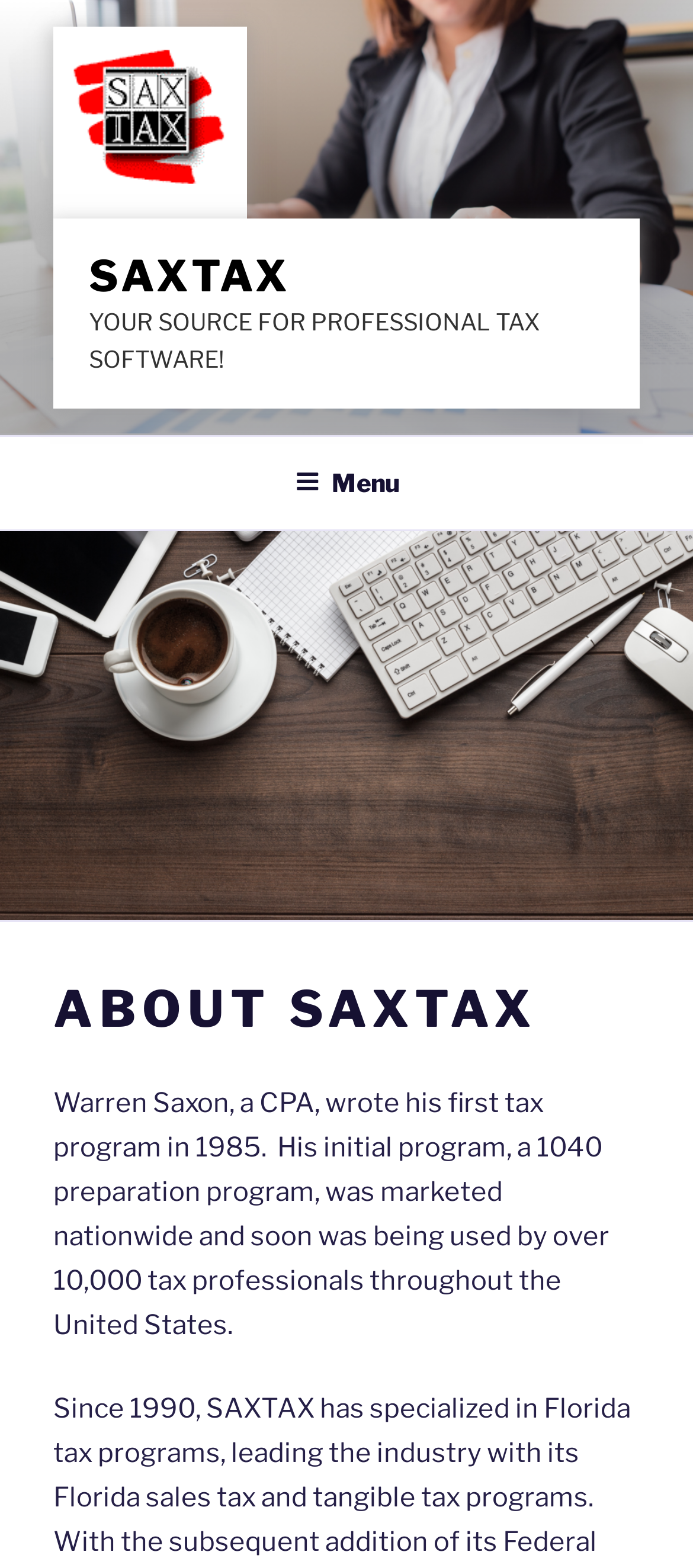Determine the bounding box coordinates for the UI element with the following description: "parent_node: SAXTAX". The coordinates should be four float numbers between 0 and 1, represented as [left, top, right, bottom].

[0.077, 0.017, 0.357, 0.139]